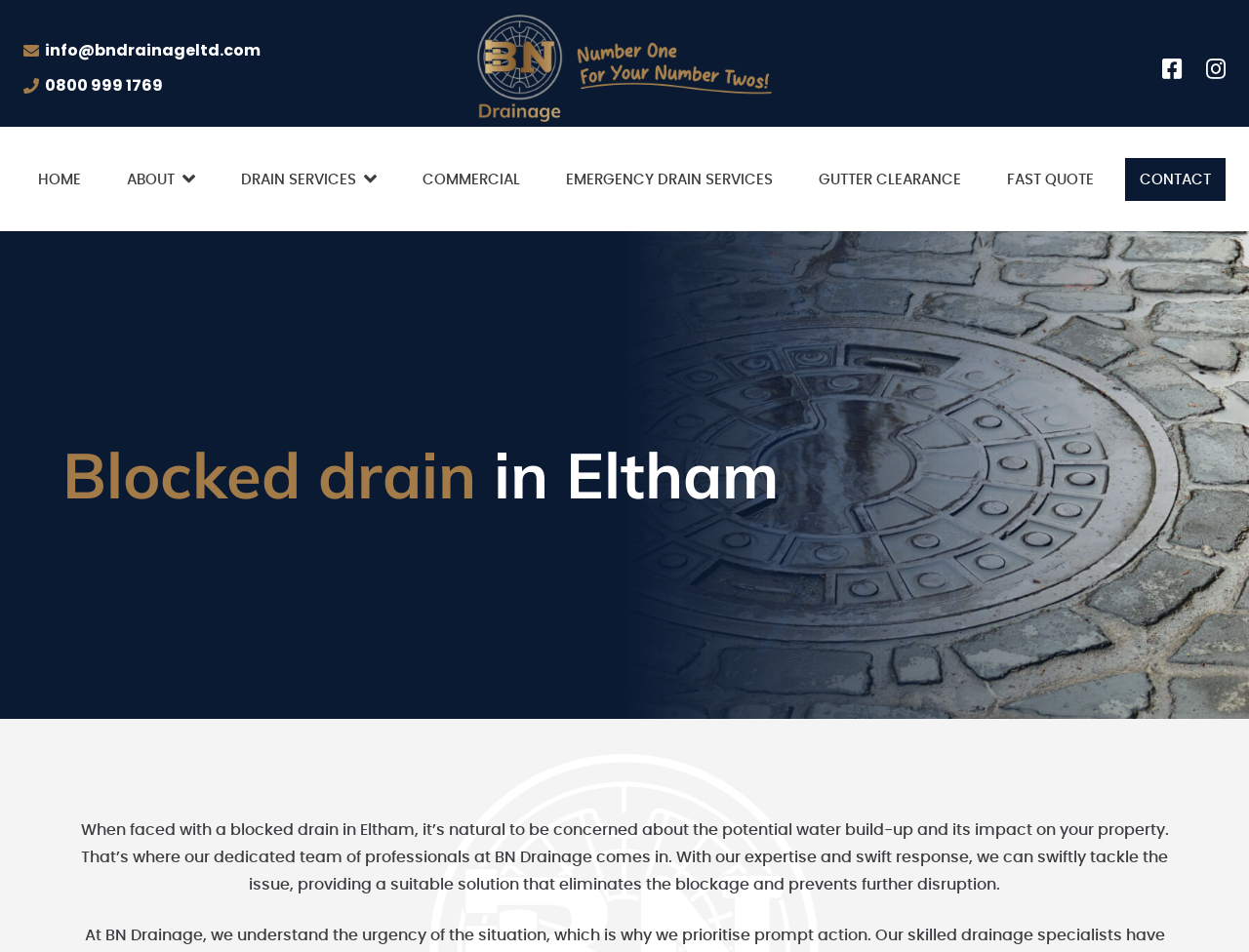What is the service provided by BN Drainage?
Give a one-word or short phrase answer based on the image.

Drain services